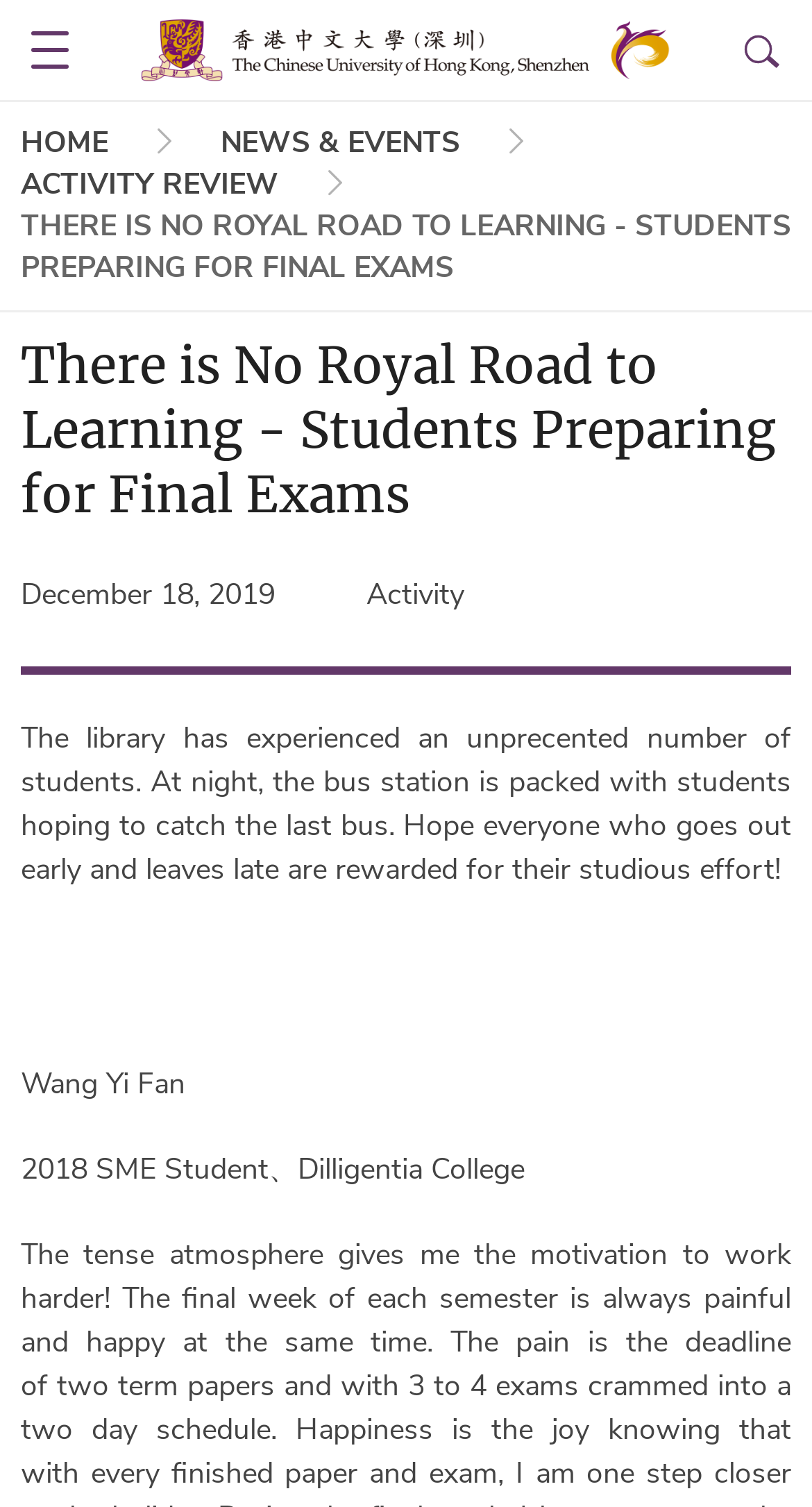Provide the bounding box coordinates, formatted as (top-left x, top-left y, bottom-right x, bottom-right y), with all values being floating point numbers between 0 and 1. Identify the bounding box of the UI element that matches the description: Admissions

[0.103, 0.509, 0.341, 0.571]